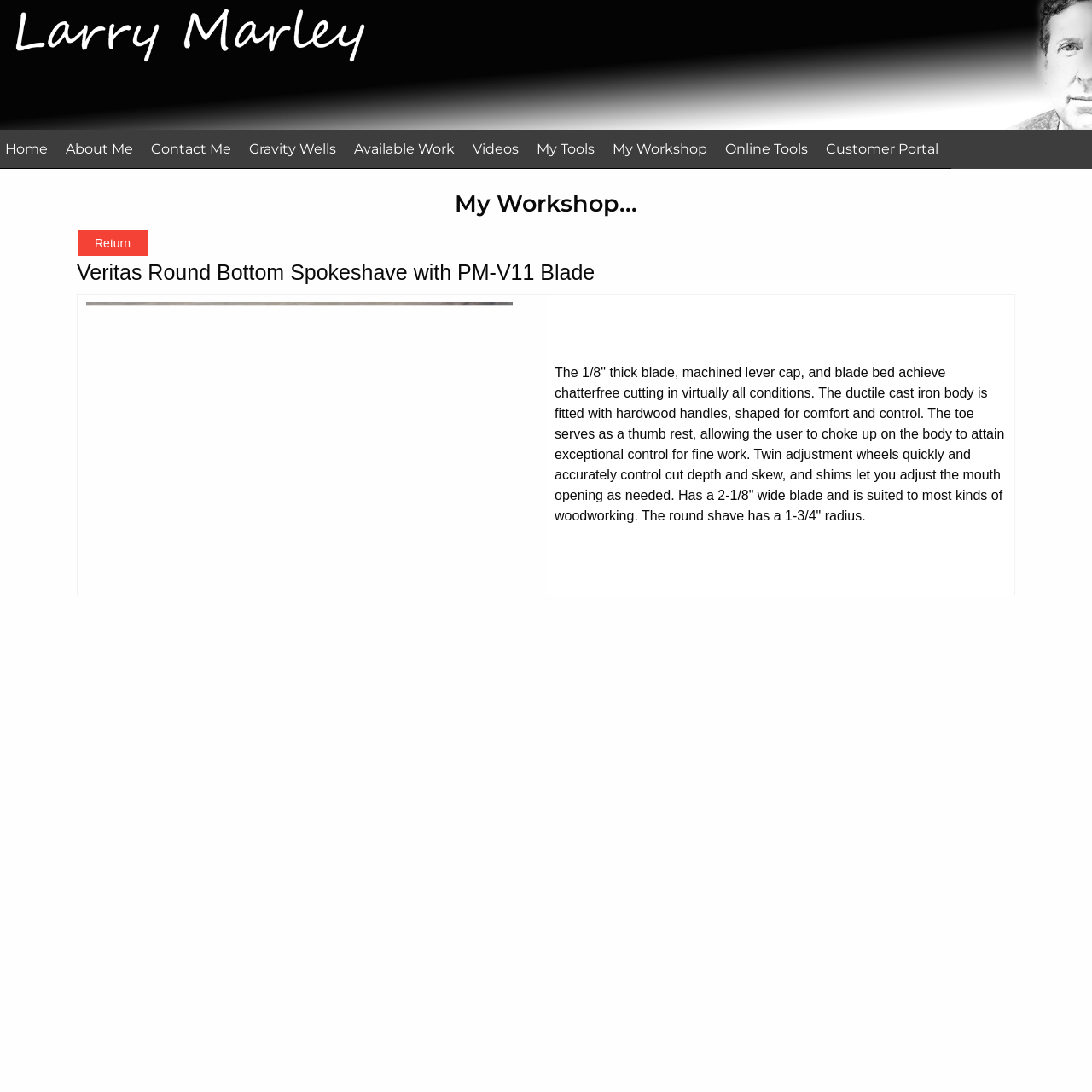Answer the following query concisely with a single word or phrase:
What is the name of the workshop?

My Workshop